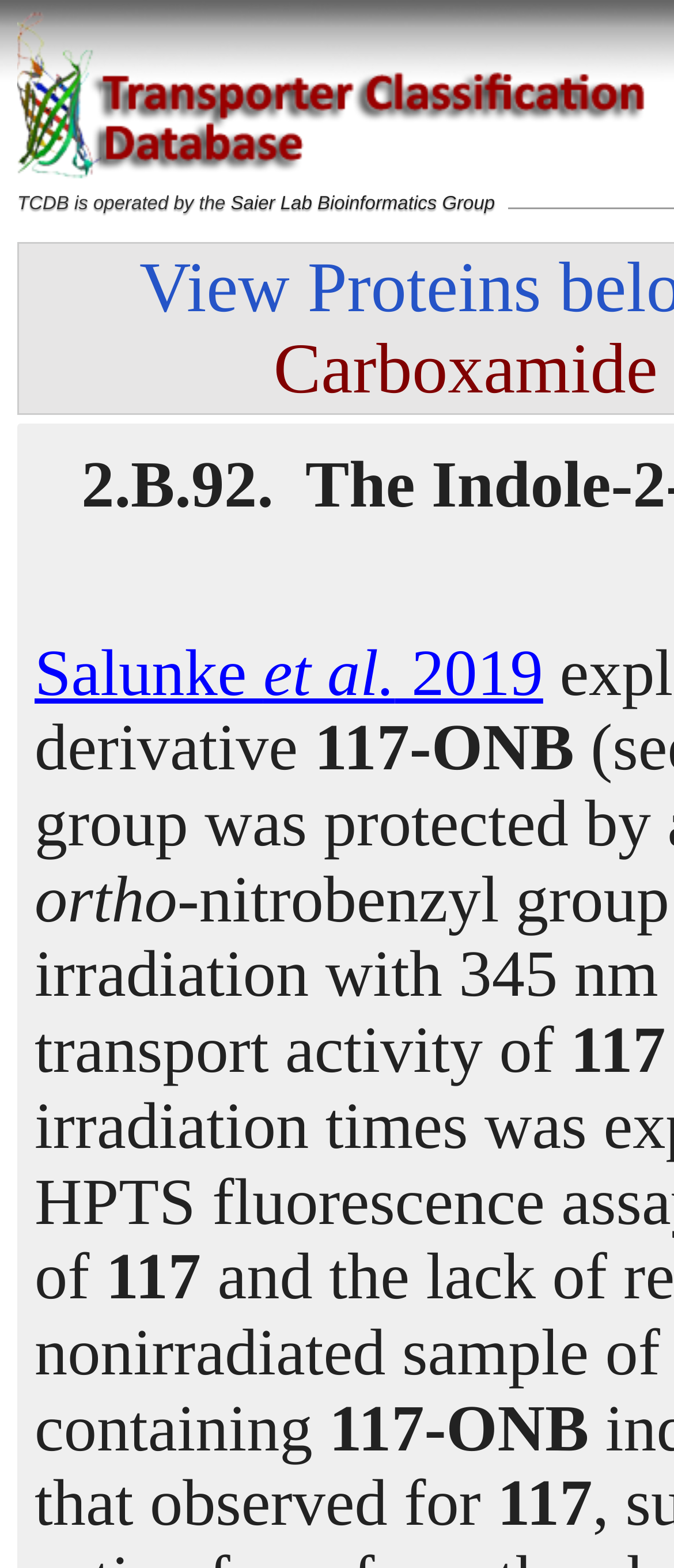Identify the bounding box for the UI element specified in this description: "TCDB.ORG". The coordinates must be four float numbers between 0 and 1, formatted as [left, top, right, bottom].

[0.714, 0.026, 0.852, 0.038]